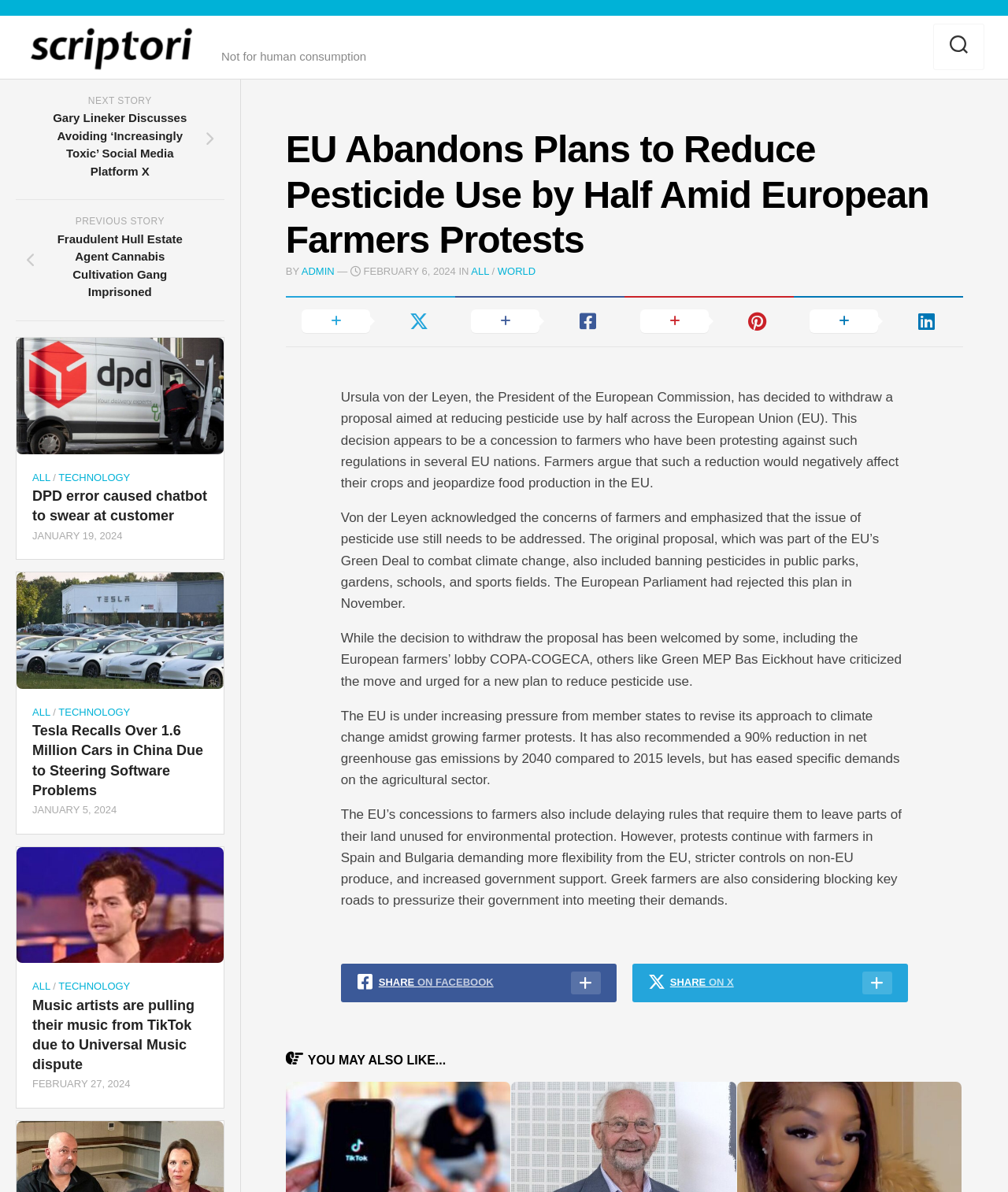Please provide a short answer using a single word or phrase for the question:
What is the name of the European farmers’ lobby that welcomed the decision to withdraw the proposal?

COPA-COGECA